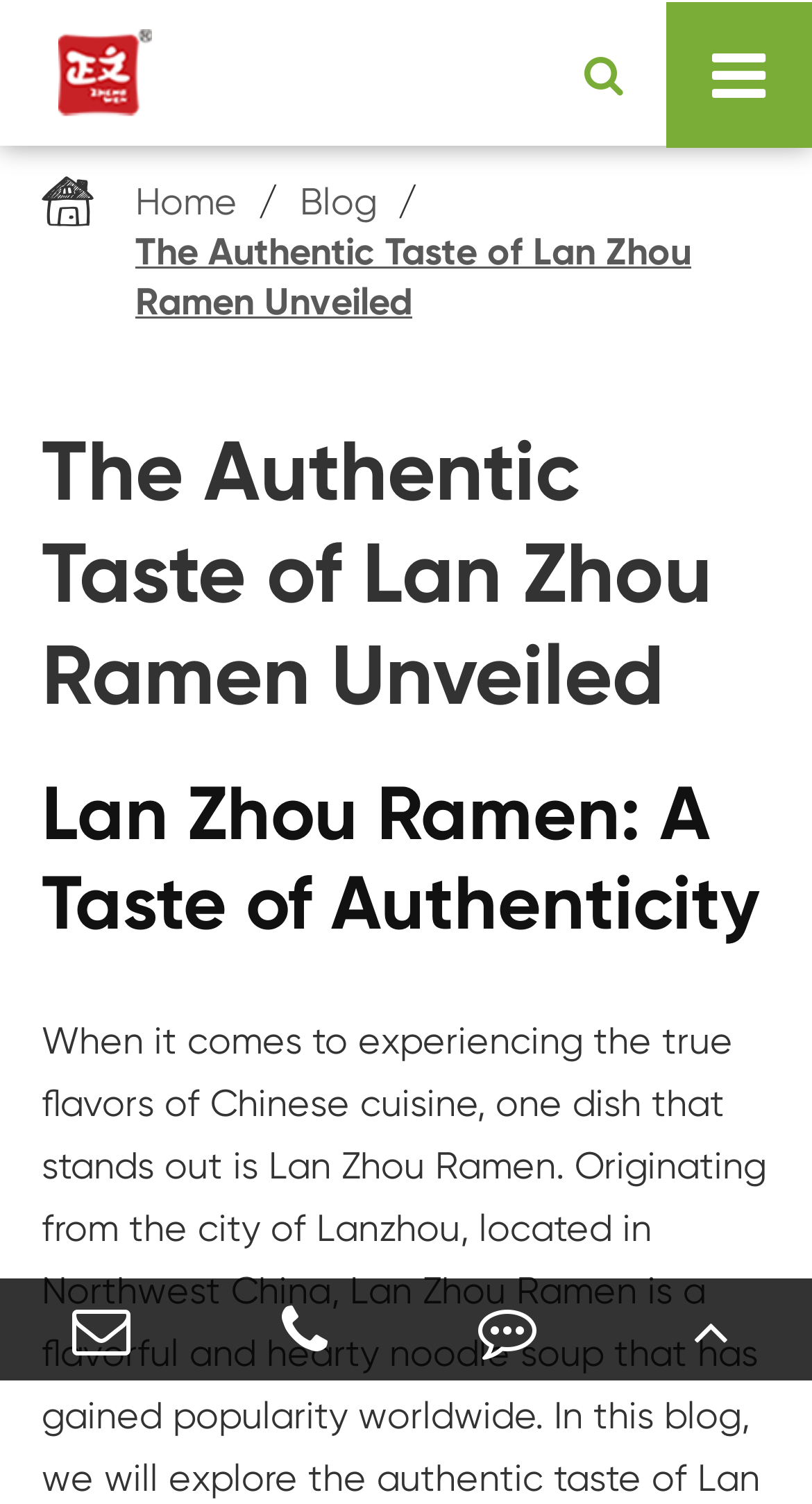Please locate the bounding box coordinates of the region I need to click to follow this instruction: "contact via phone number".

[0.276, 0.871, 0.499, 0.966]